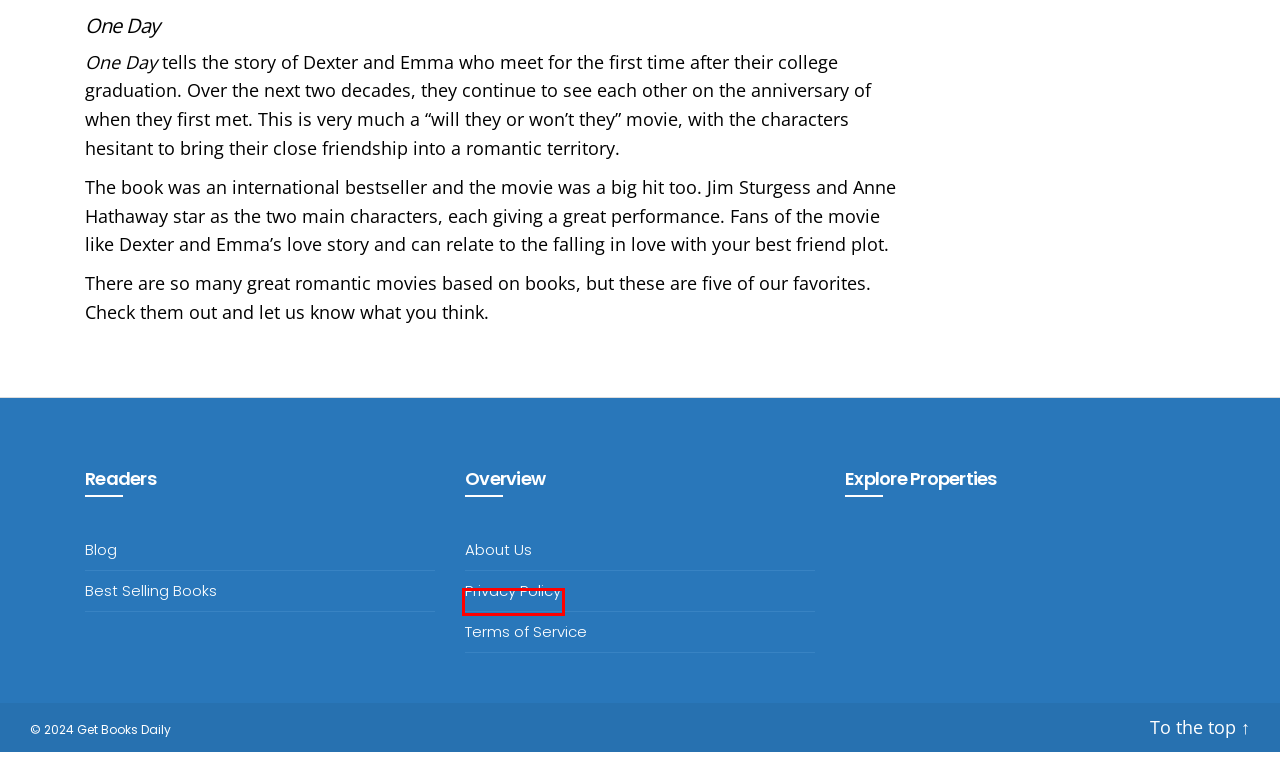You are given a screenshot of a webpage within which there is a red rectangle bounding box. Please choose the best webpage description that matches the new webpage after clicking the selected element in the bounding box. Here are the options:
A. Terms of Service – Get Books Daily
B. About – Get Books Daily
C. Dark Romance Books - Pillow Talk Books
D. Privacy Policy – Get Books Daily
E. Blog – Get Books Daily
F. Support – Get Books Daily
G. Book Promotion - CraveBooks
H. Get Books Daily

D